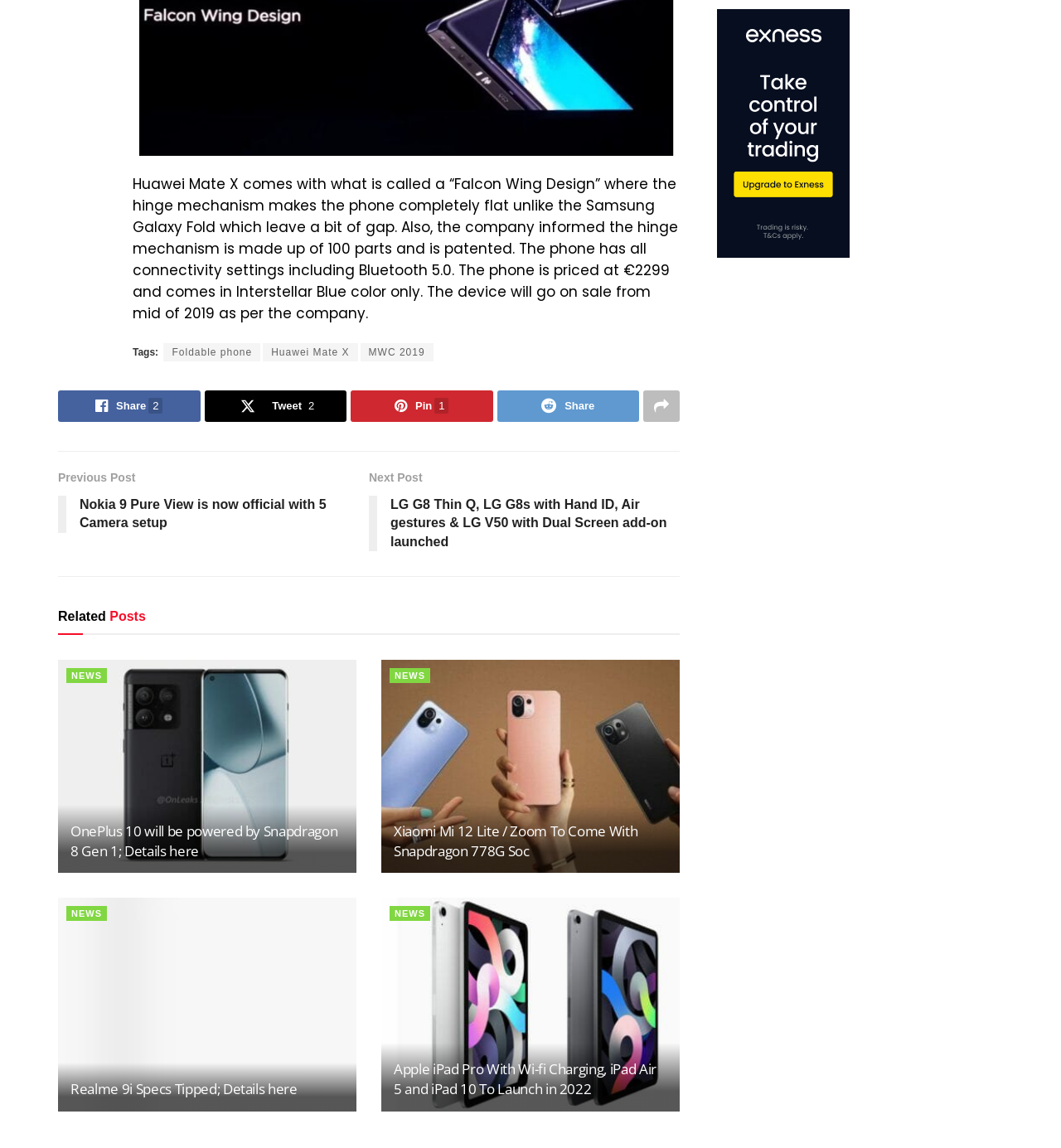Refer to the image and provide an in-depth answer to the question: 
What is the price of Huawei Mate X?

The price of Huawei Mate X is mentioned in the first paragraph of the webpage, which states 'The phone is priced at €2299 and comes in Interstellar Blue color only.'